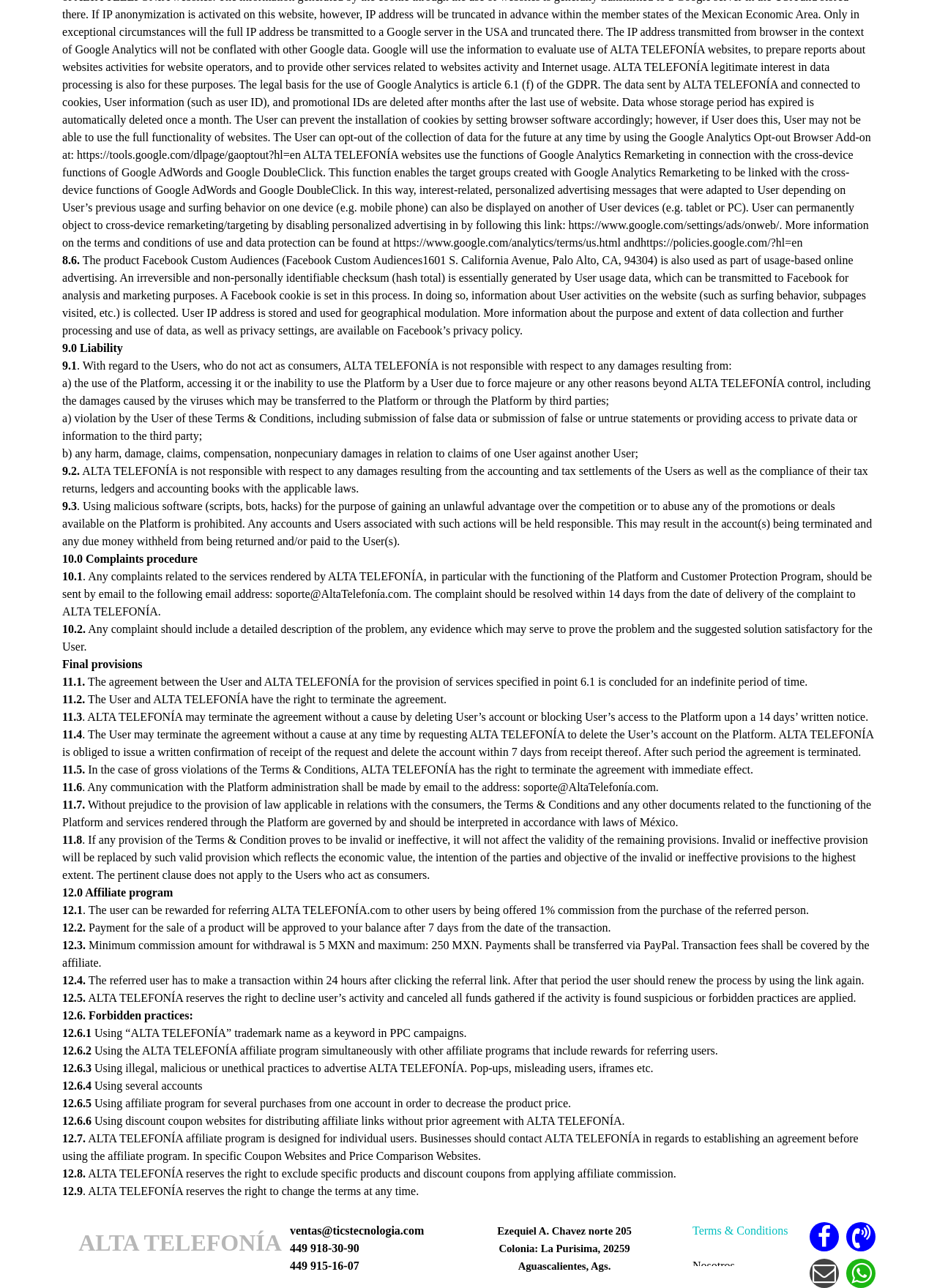Based on the provided description, "Terms & Conditions", find the bounding box of the corresponding UI element in the screenshot.

[0.739, 0.951, 0.841, 0.96]